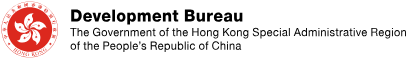Please answer the following question using a single word or phrase: 
What is the purpose of the logo and title design?

Official branding for government communications